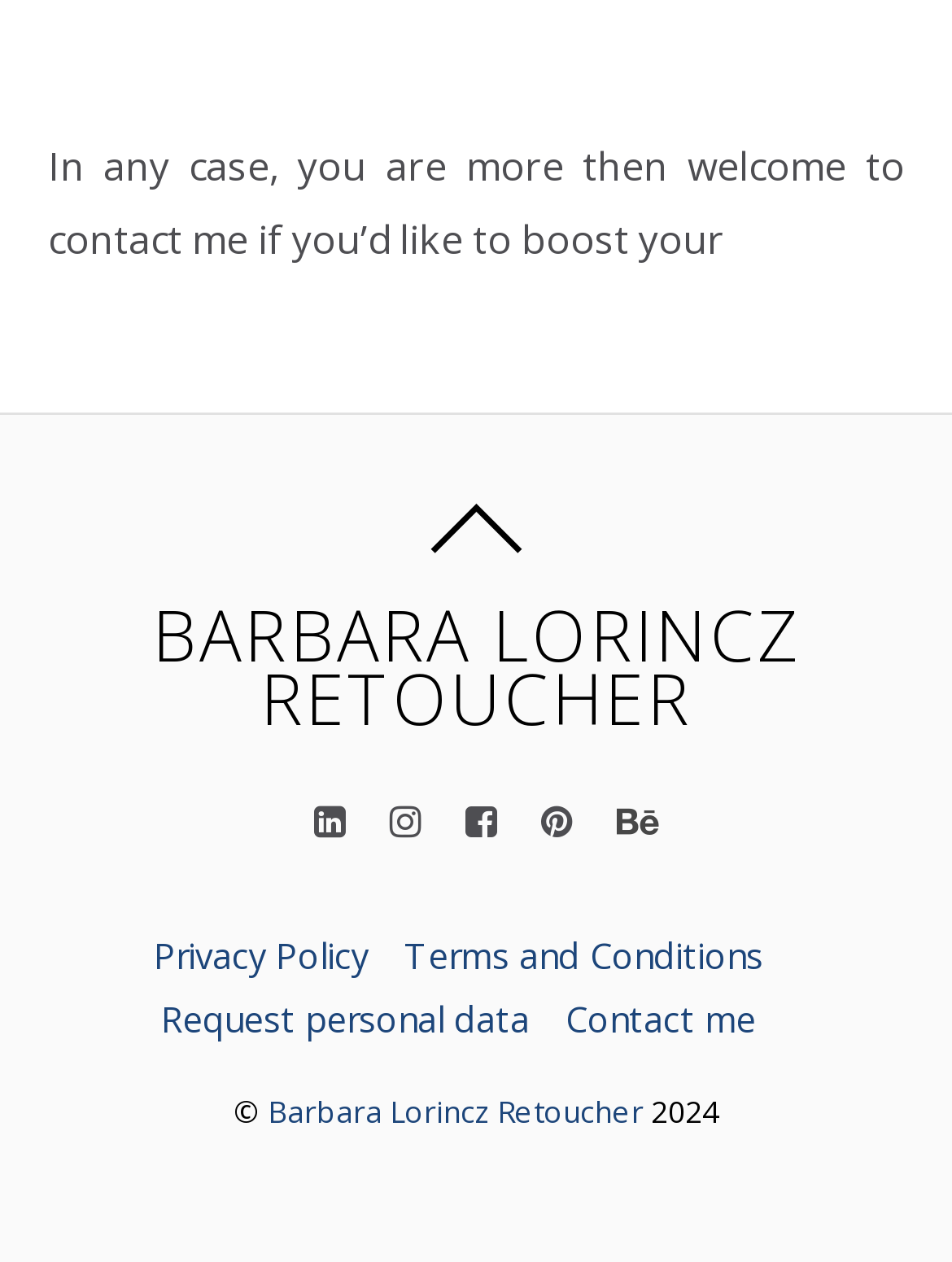Using the provided element description: "Barbara Lorincz Retoucher", identify the bounding box coordinates. The coordinates should be four floats between 0 and 1 in the order [left, top, right, bottom].

[0.281, 0.864, 0.676, 0.897]